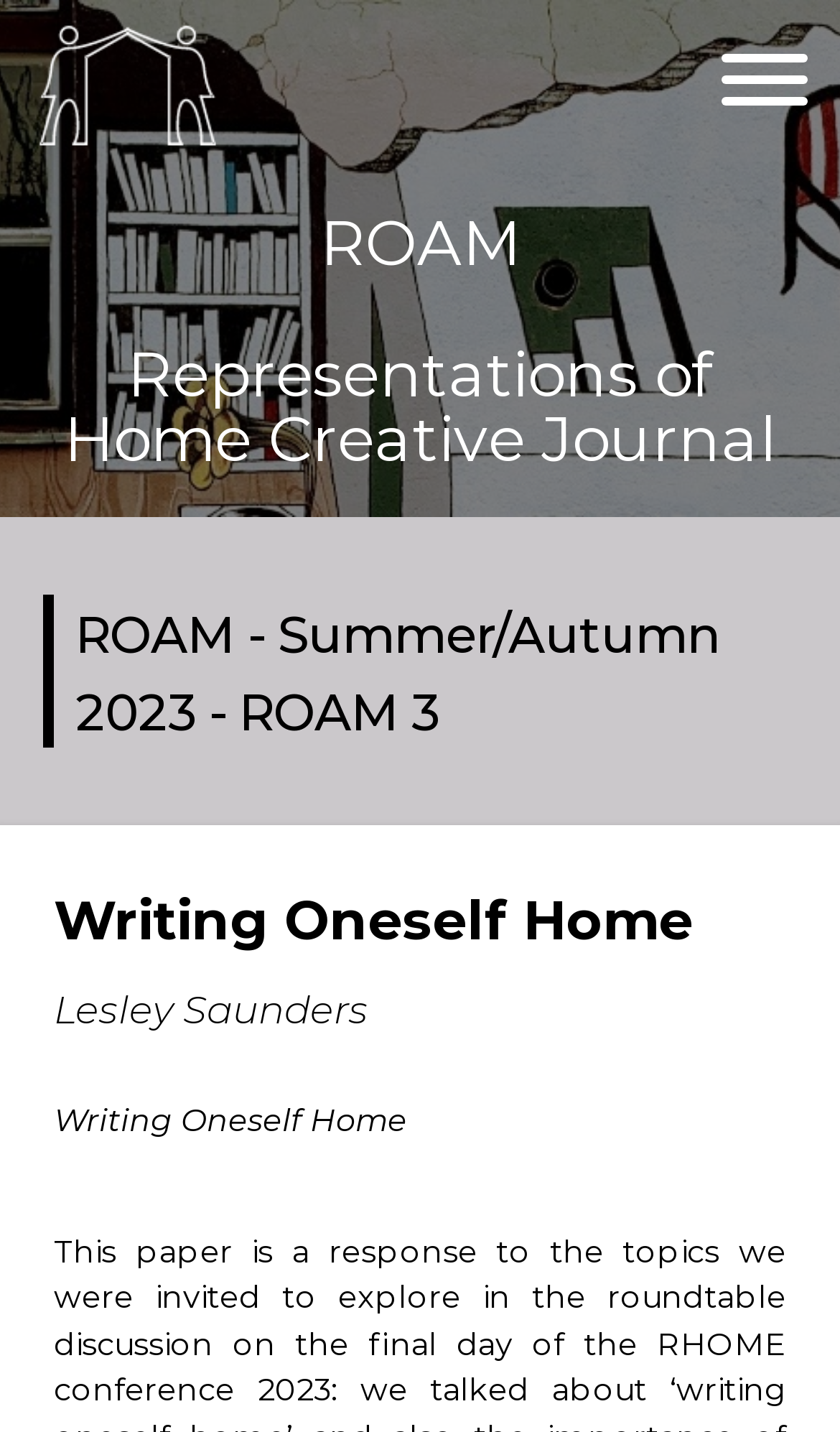Please reply to the following question with a single word or a short phrase:
What is the title of the paper?

Writing Oneself Home